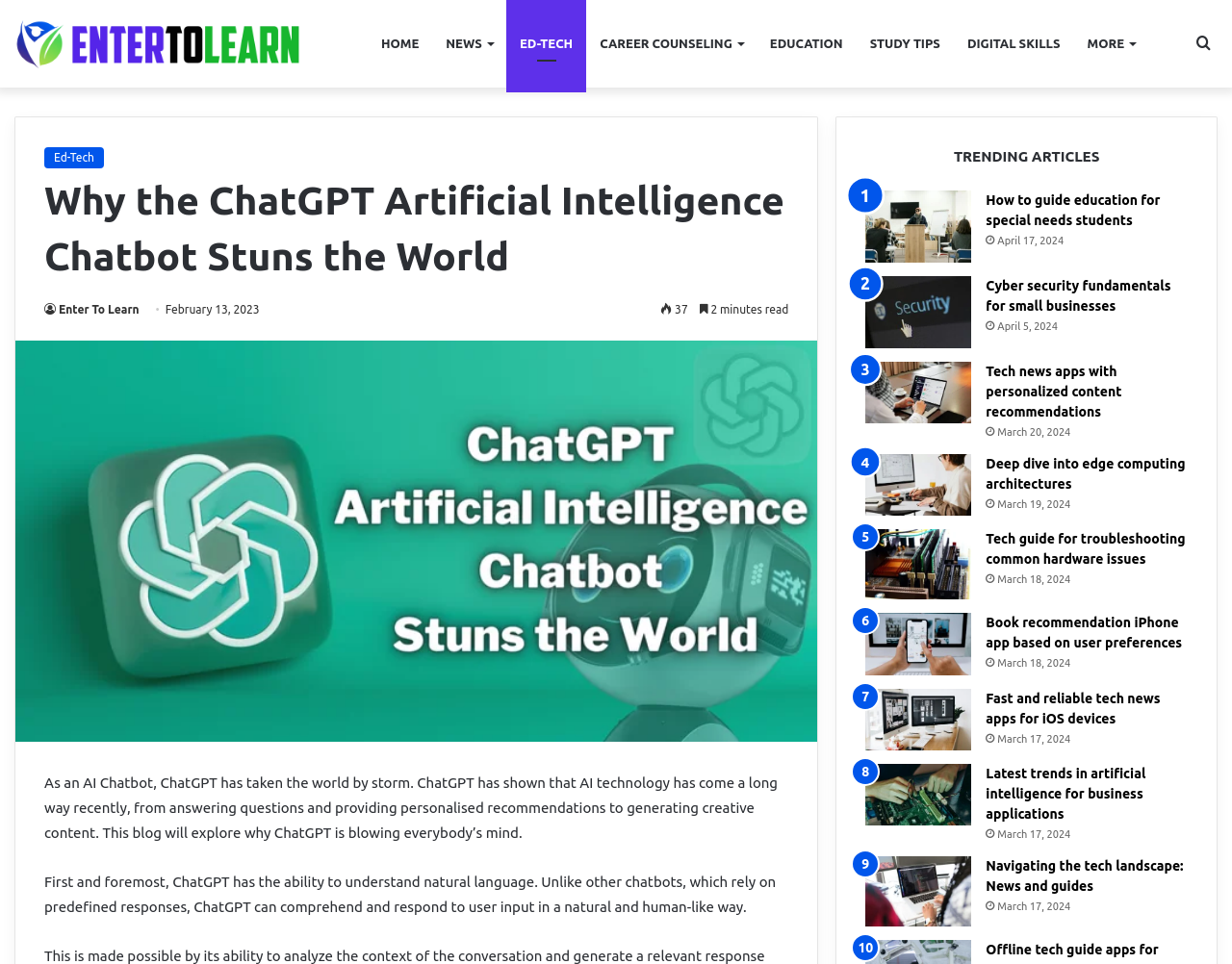Determine the bounding box for the UI element described here: "Search for".

[0.965, 0.0, 0.988, 0.091]